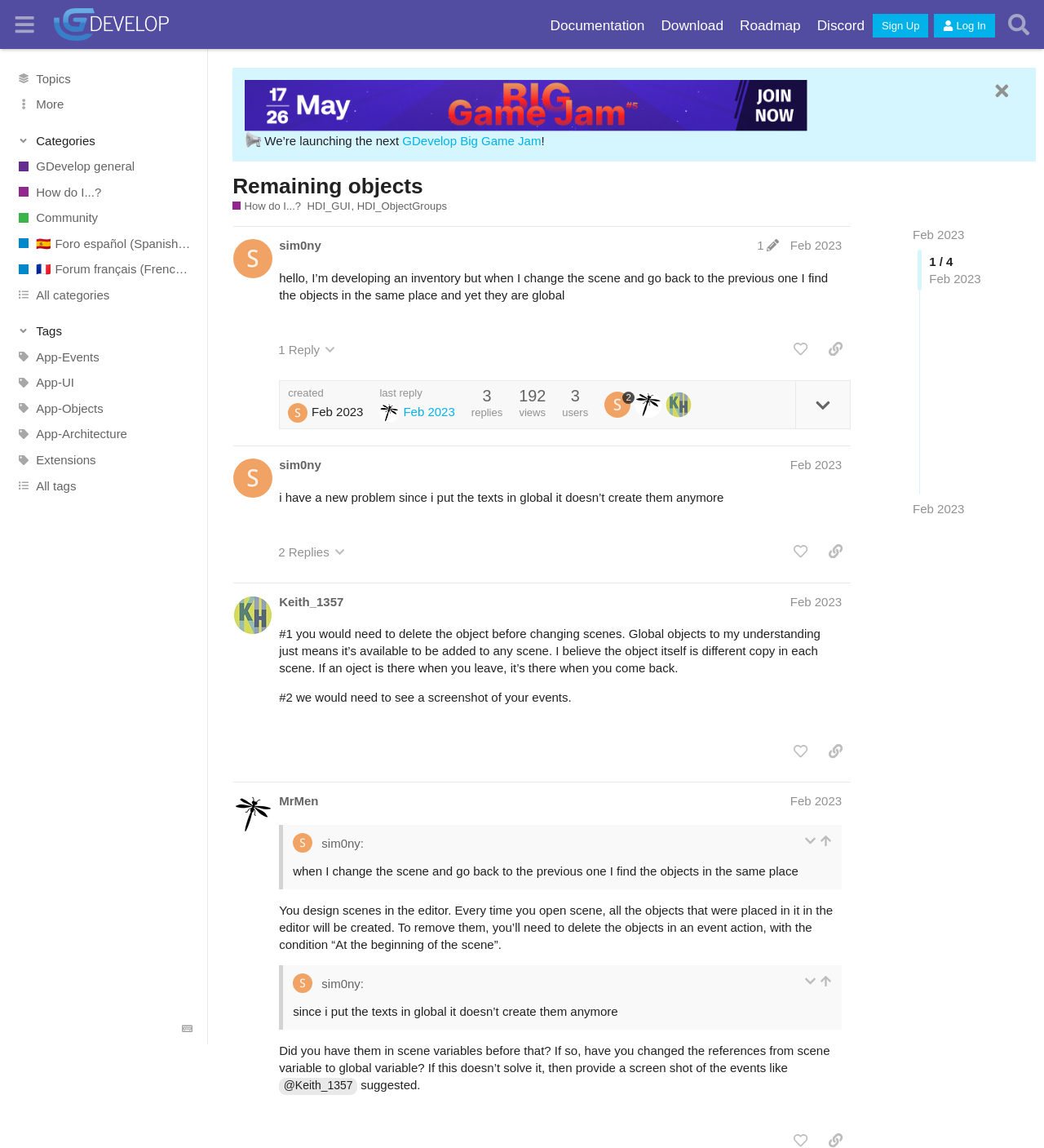For the given element description aria-label="Facebook - Grey Circle", determine the bounding box coordinates of the UI element. The coordinates should follow the format (top-left x, top-left y, bottom-right x, bottom-right y) and be within the range of 0 to 1.

None